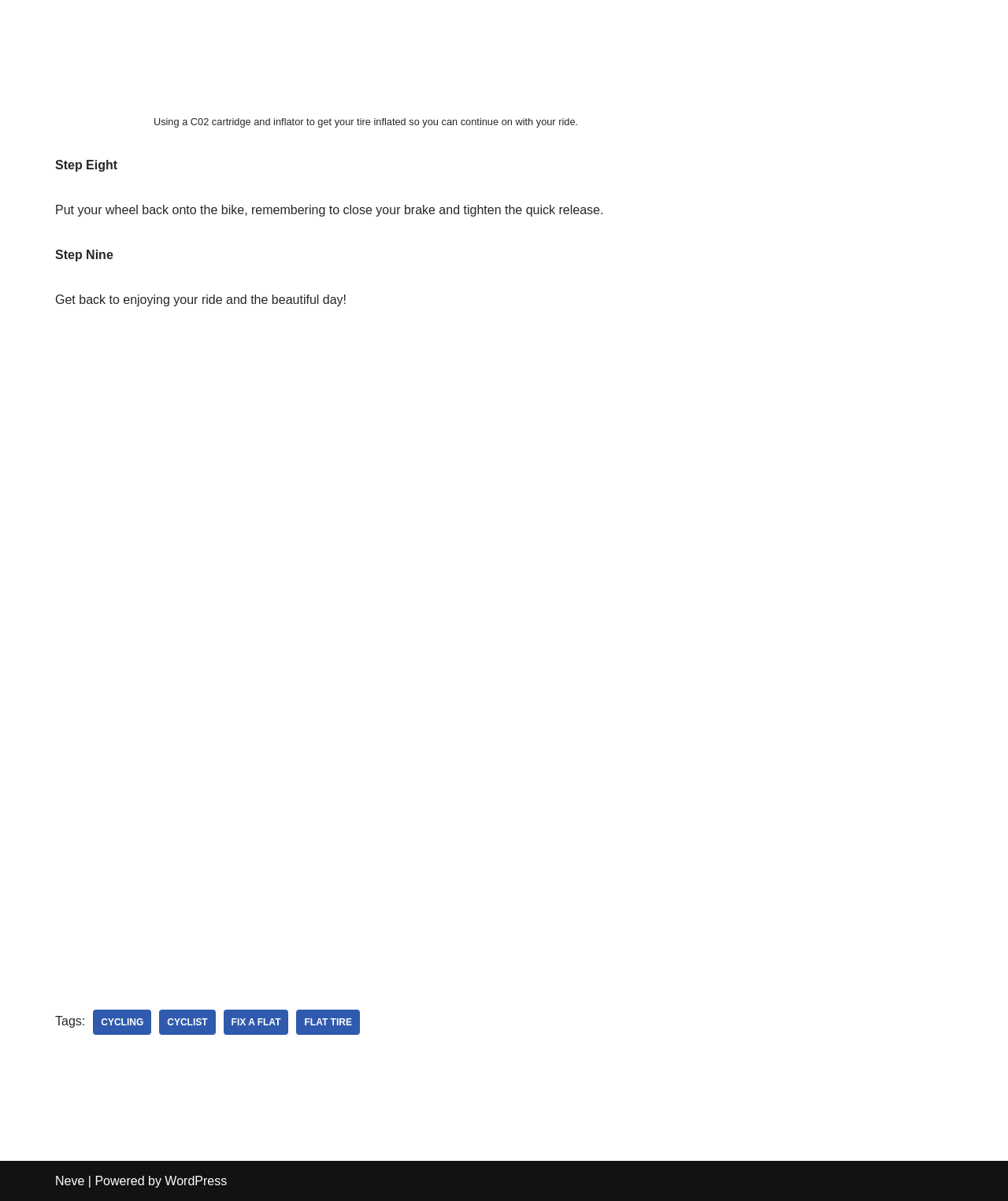Find the bounding box coordinates corresponding to the UI element with the description: "fix a flat". The coordinates should be formatted as [left, top, right, bottom], with values as floats between 0 and 1.

[0.222, 0.84, 0.286, 0.861]